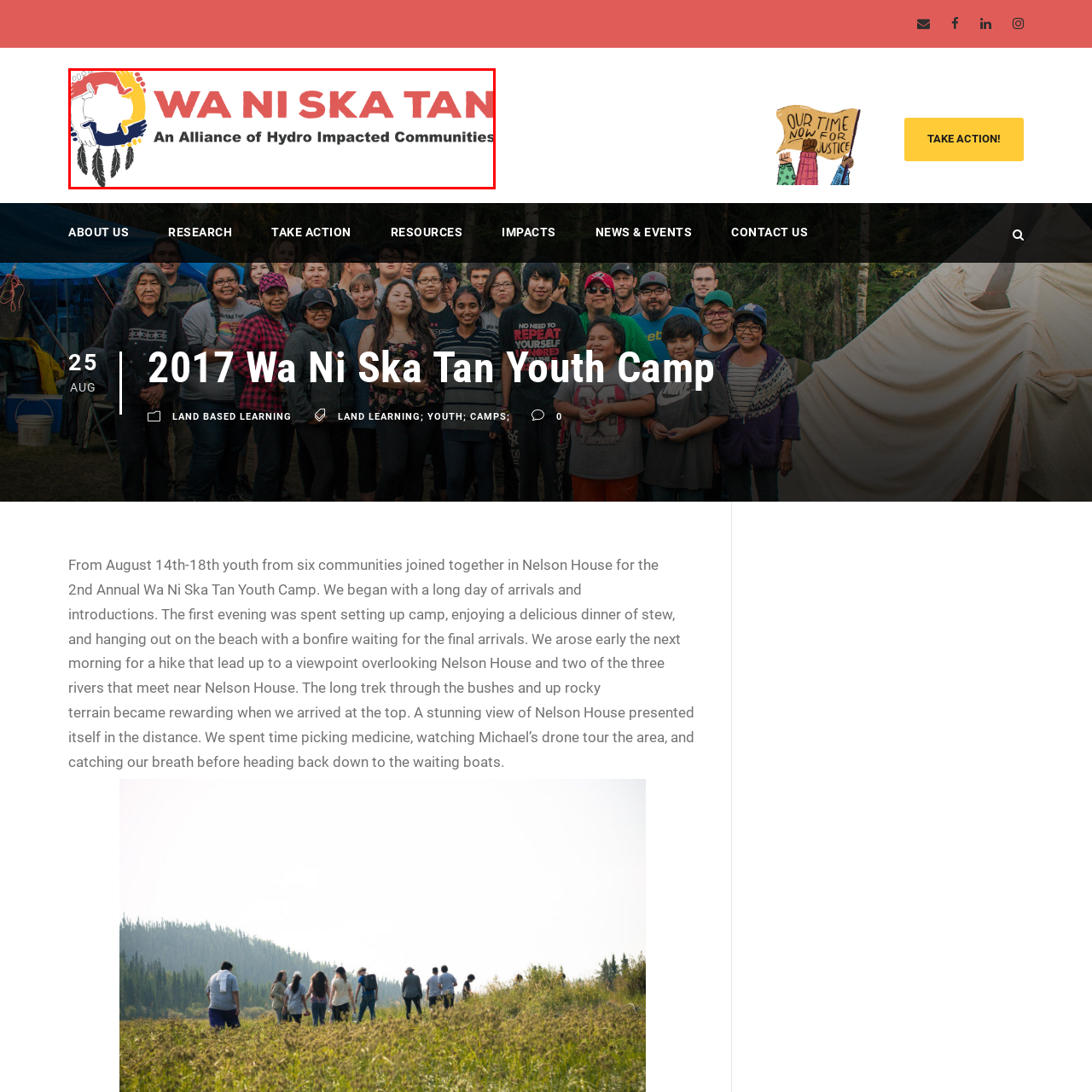Inspect the section within the red border, What do the stylized feathers in the logo symbolize? Provide a one-word or one-phrase answer.

Connection to nature and cultural heritage